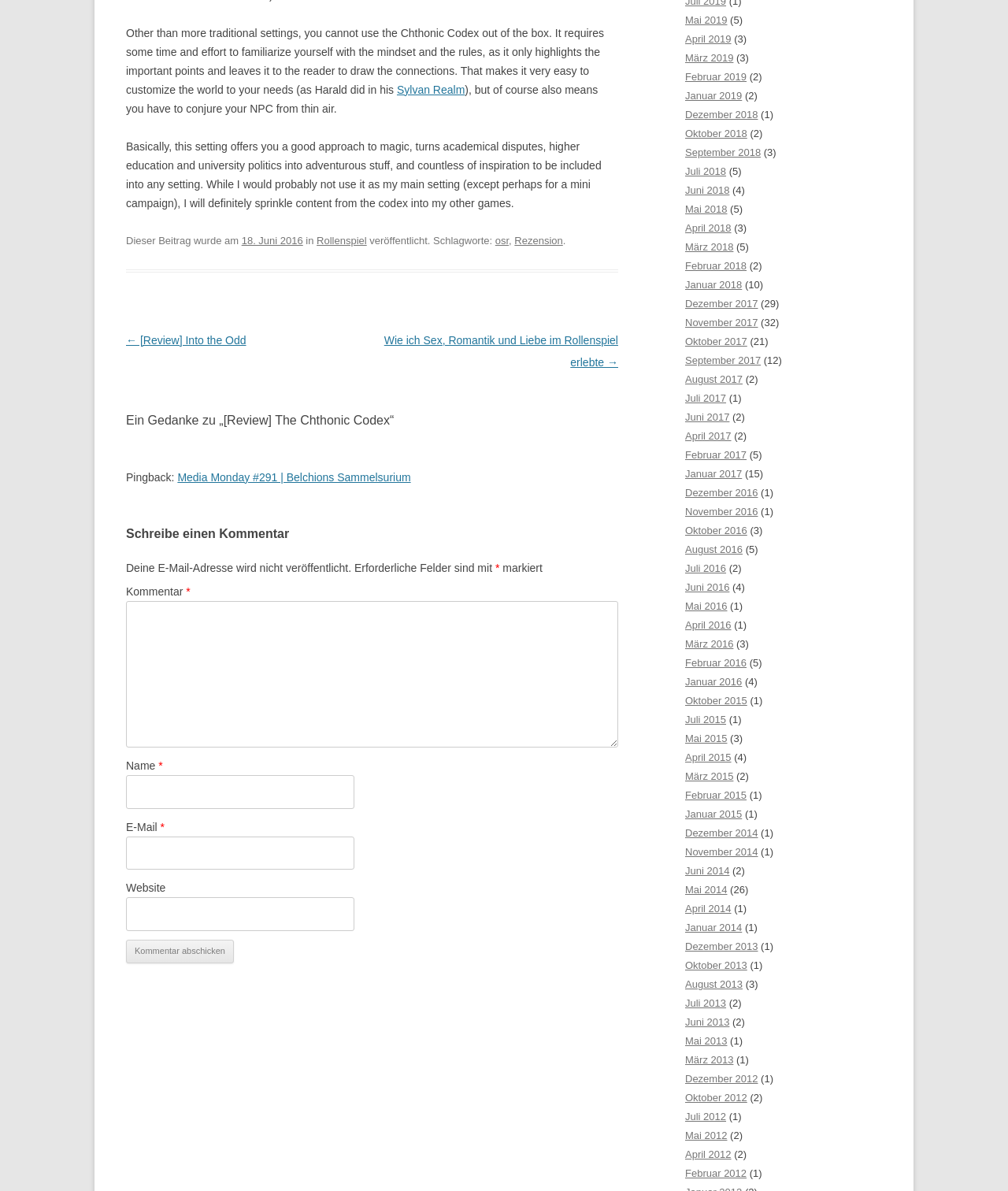Identify the bounding box coordinates for the element you need to click to achieve the following task: "Click the 'Media Monday #291 | Belchions Sammelsurium' link". The coordinates must be four float values ranging from 0 to 1, formatted as [left, top, right, bottom].

[0.176, 0.395, 0.408, 0.406]